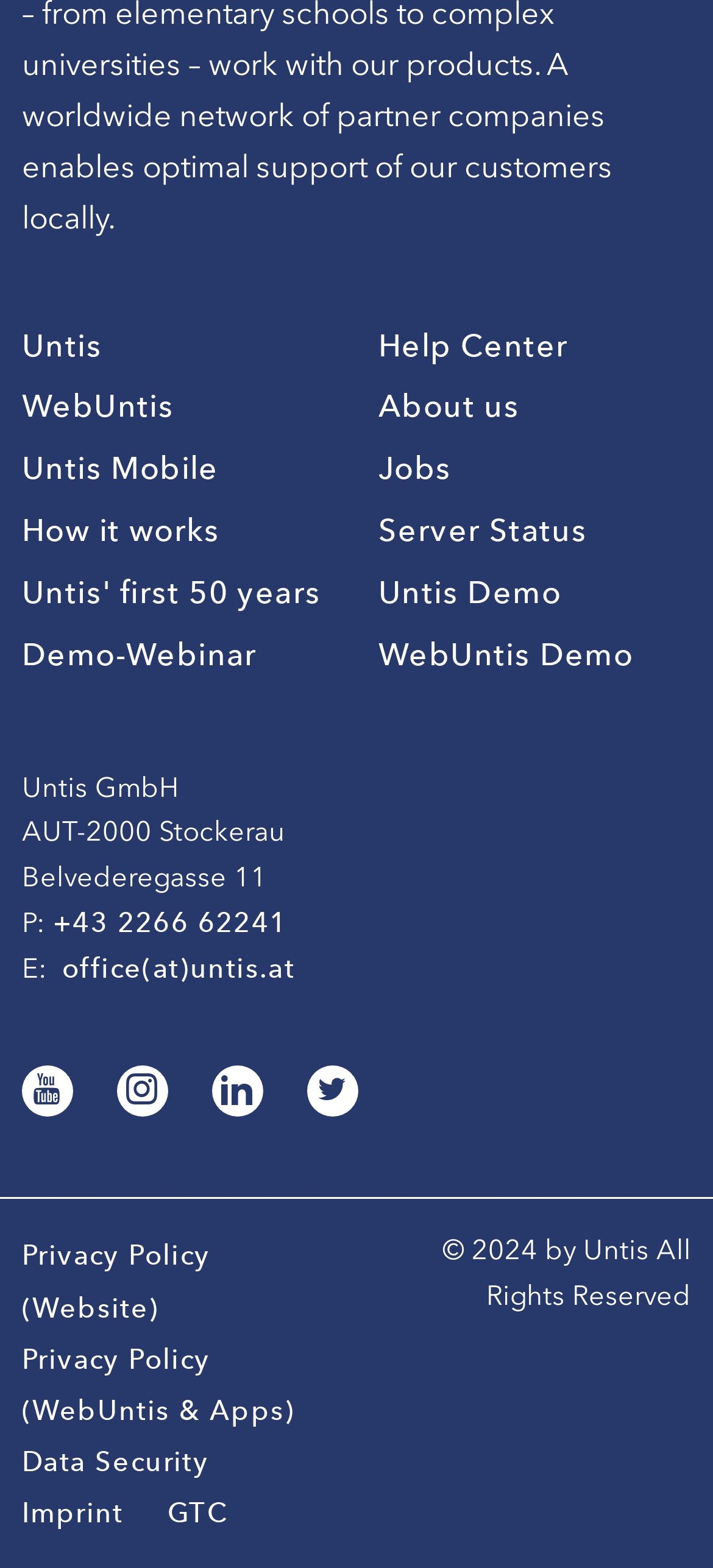What is the company name?
Based on the screenshot, give a detailed explanation to answer the question.

I found the company name 'Untis GmbH' in the static text element at the top of the webpage.